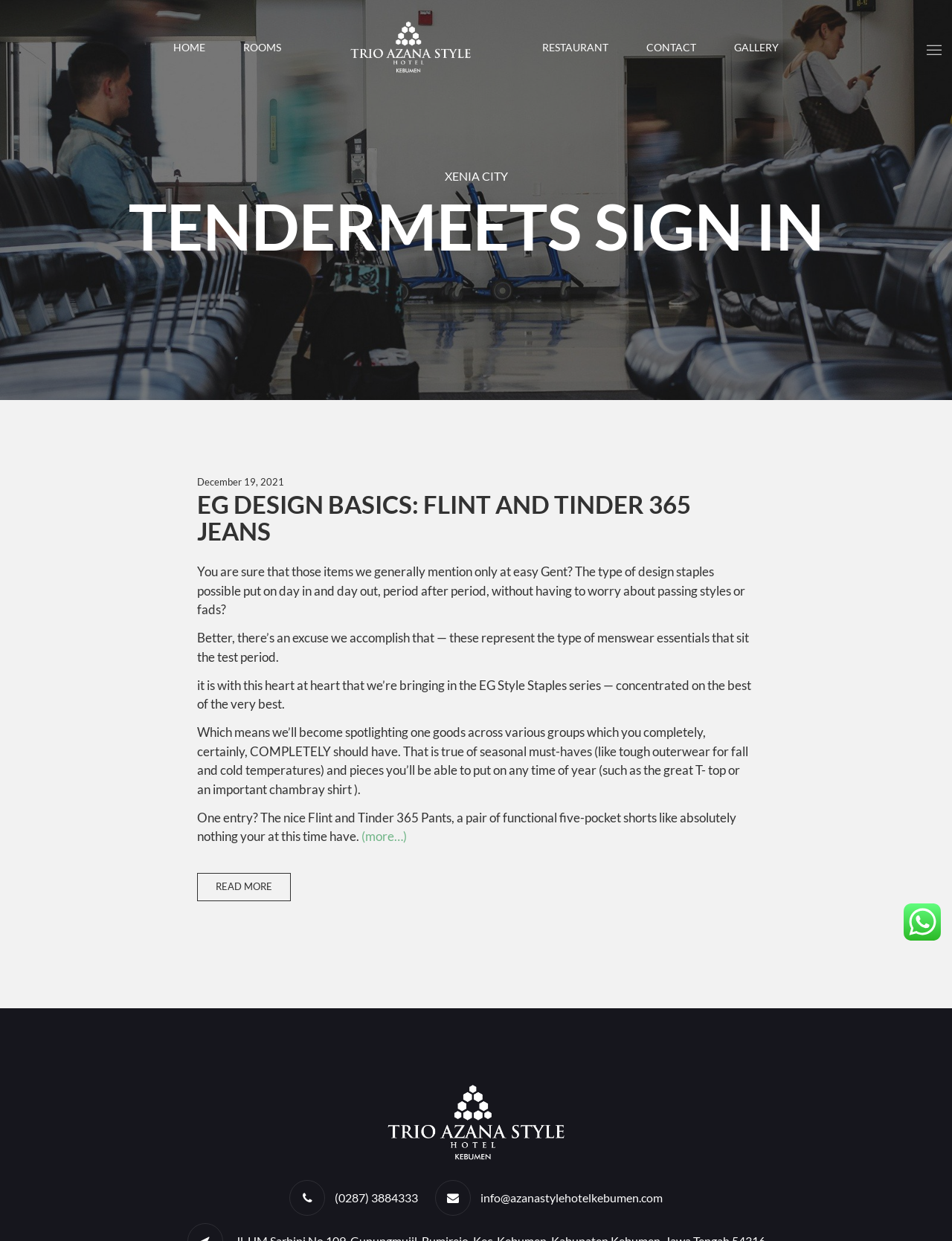Locate the bounding box of the UI element defined by this description: "Read More". The coordinates should be given as four float numbers between 0 and 1, formatted as [left, top, right, bottom].

[0.207, 0.703, 0.305, 0.726]